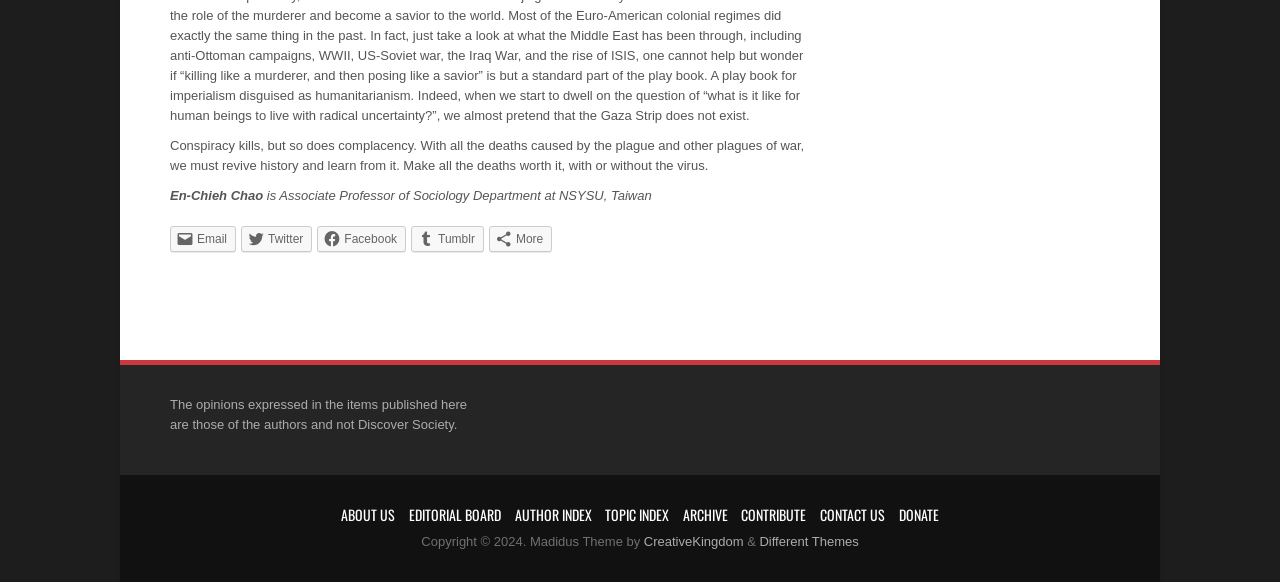Identify the bounding box coordinates of the part that should be clicked to carry out this instruction: "Contact the website".

[0.641, 0.865, 0.691, 0.901]